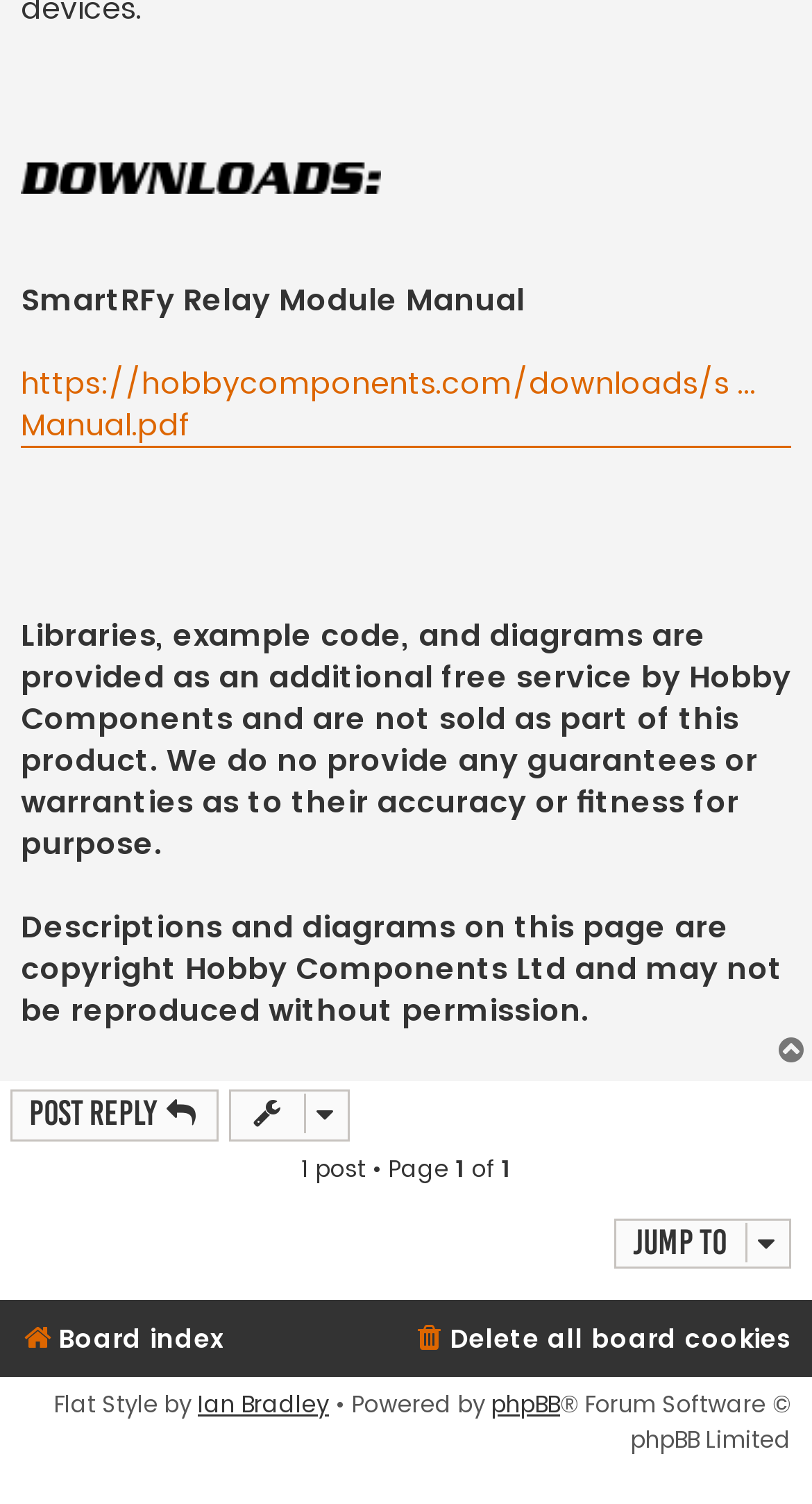Respond with a single word or phrase to the following question: What is the name of the forum software?

phpBB